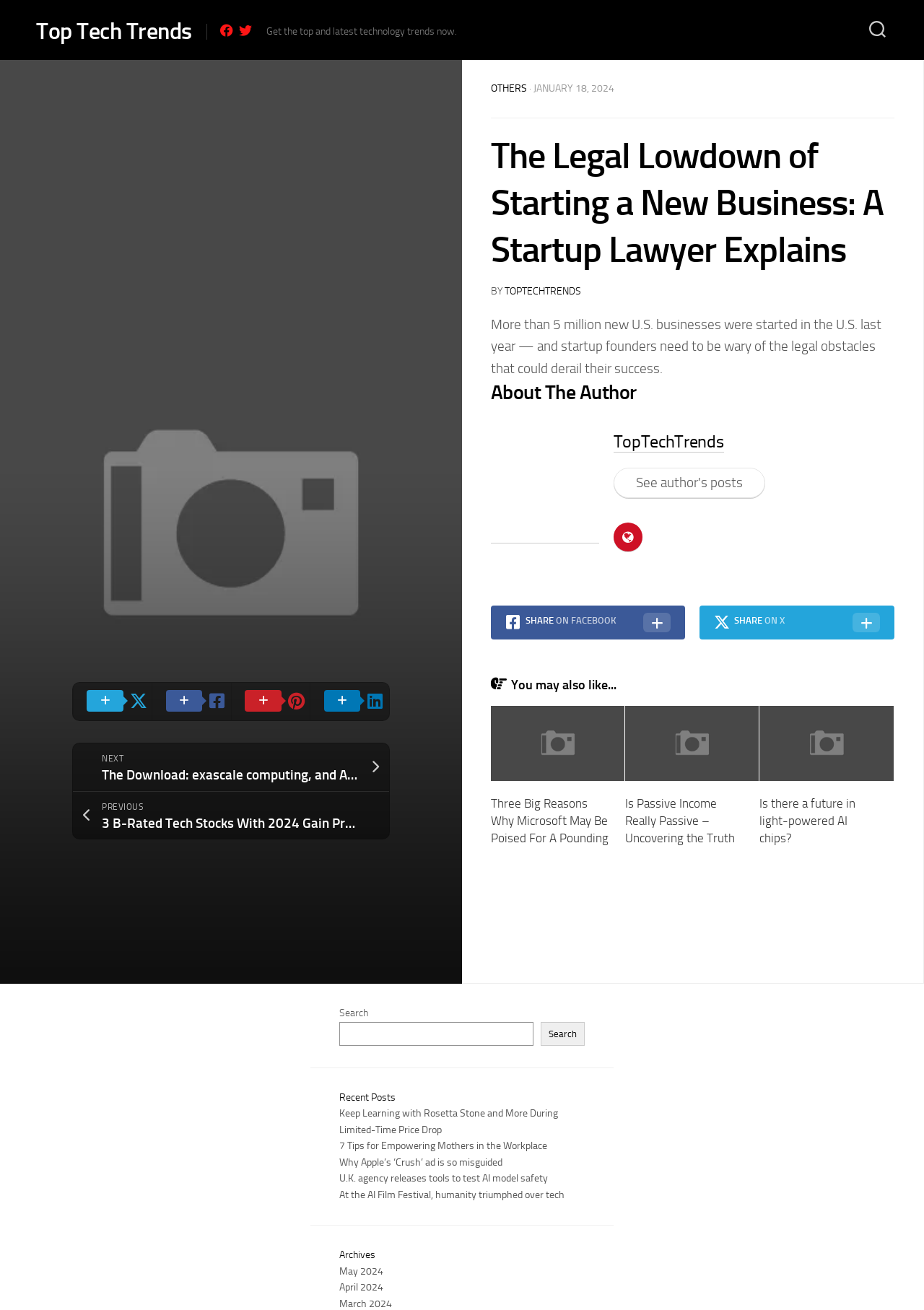Explain the webpage in detail, including its primary components.

This webpage is about the legal aspects of starting a new business, with a focus on startup founders. At the top, there is a navigation bar with links to "Top Tech Trends" and social media icons. Below this, there is a heading that reads "The Legal Lowdown of Starting a New Business: A Startup Lawyer Explains" followed by a brief introduction to the article.

The main article is divided into sections, with headings such as "About The Author" and "TopTechTrends". The article itself discusses the legal obstacles that startup founders may face and provides advice on how to navigate these challenges.

To the right of the main article, there are several links to related articles, including "Three Big Reasons Why Microsoft May Be Poised For A Pounding", "Is Passive Income Really Passive – Uncovering the Truth", and "Is there a future in light-powered AI chips?". Each of these links is accompanied by an image.

At the bottom of the page, there is a search bar and a section titled "Recent Posts", which lists several recent articles on various topics, including technology, business, and education. Below this, there is an "Archives" section, which lists links to articles from previous months.

Throughout the page, there are various buttons and links to share articles on social media, as well as links to the author's other posts. The overall layout is organized and easy to navigate, with clear headings and concise text.